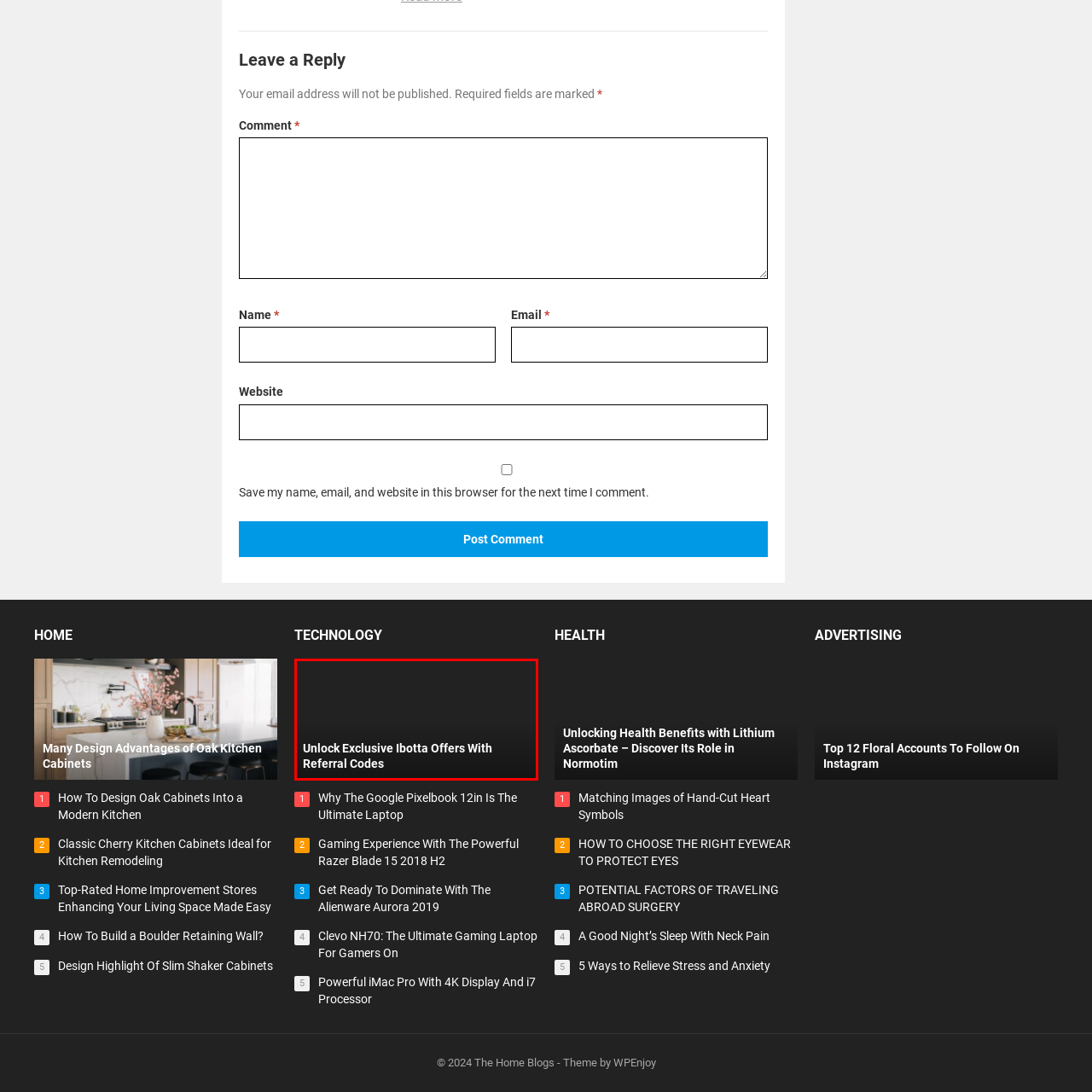What is the name of the app associated with the referral codes?  
Observe the image highlighted by the red bounding box and supply a detailed response derived from the visual information in the image.

The caption explicitly mentions that the referral codes are associated with the Ibotta app, which is a platform that offers cash-back deals and other savings opportunities to its users.